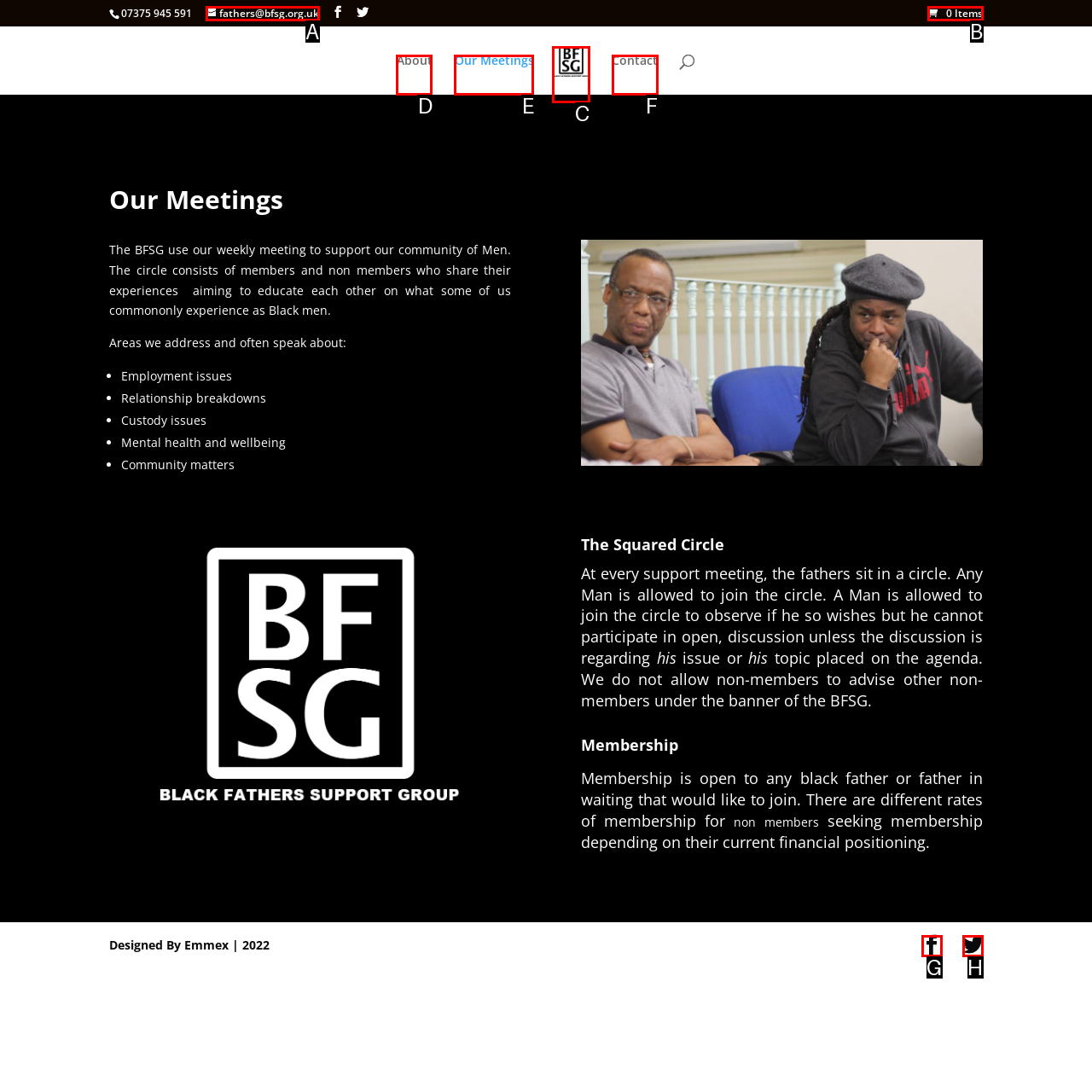Select the letter of the HTML element that best fits the description: Twitter
Answer with the corresponding letter from the provided choices.

H